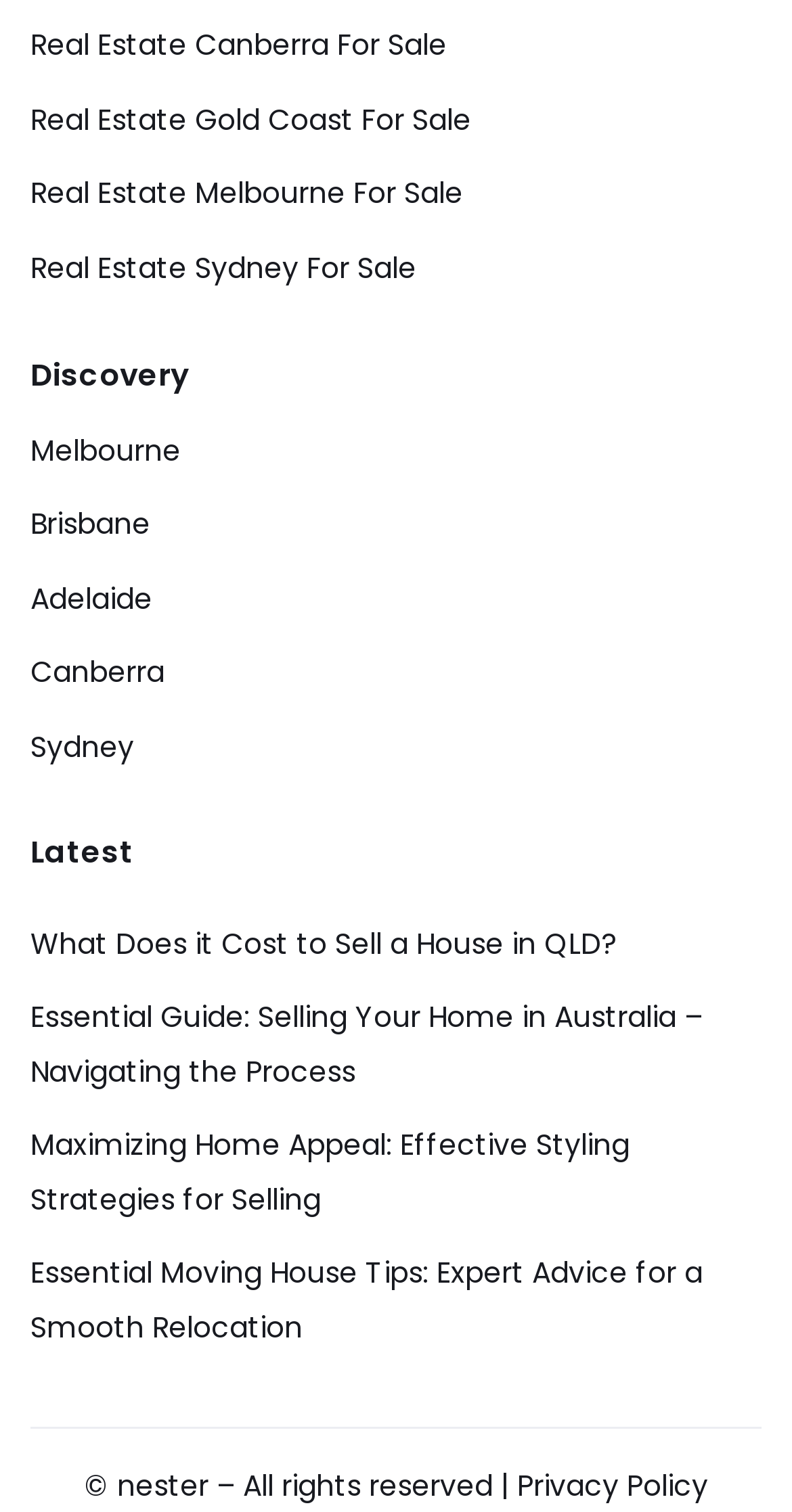Give a one-word or one-phrase response to the question:
What cities are listed for real estate?

Melbourne, Brisbane, Adelaide, Canberra, Sydney